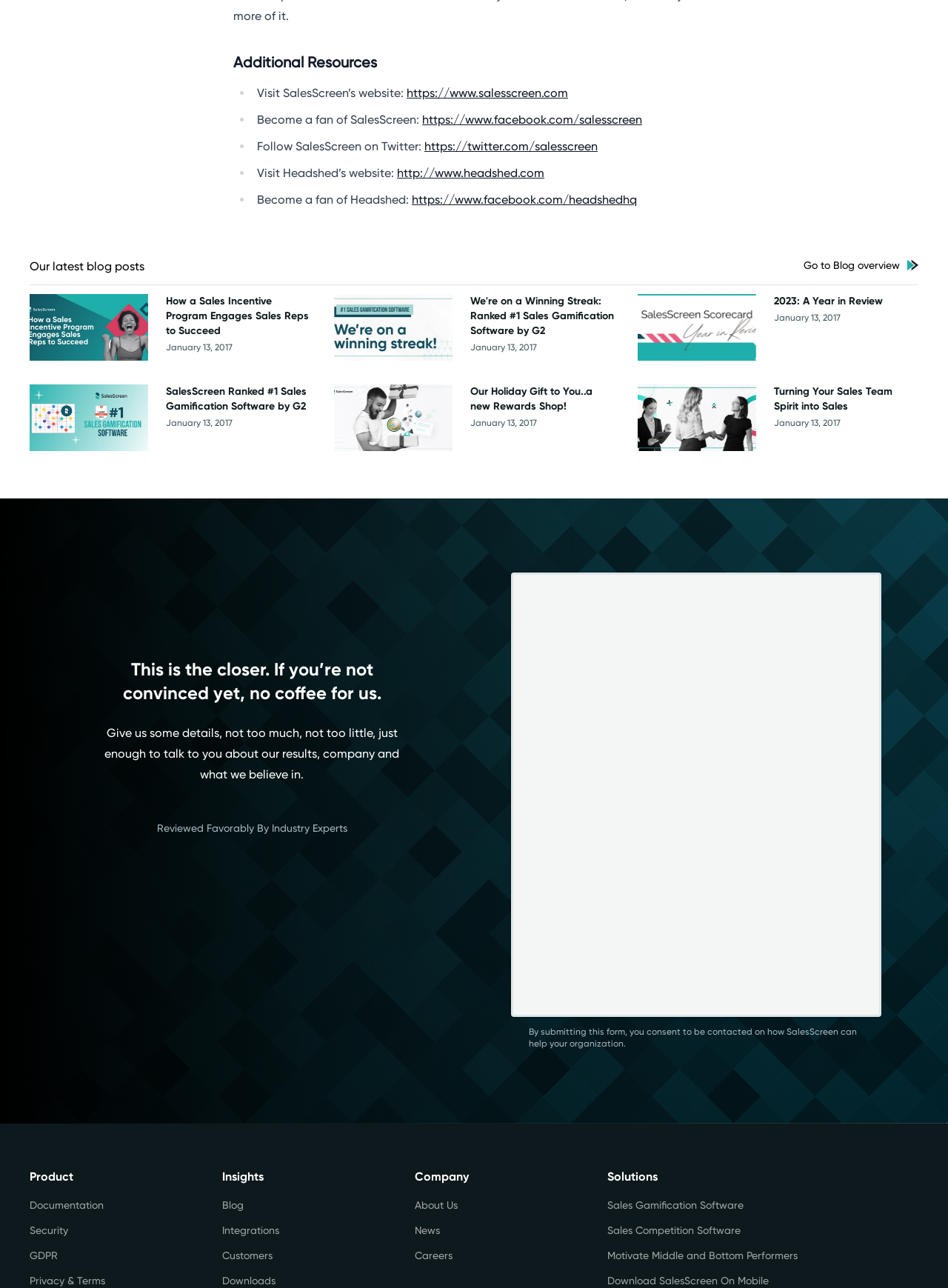Determine the bounding box coordinates for the element that should be clicked to follow this instruction: "Submit the form to get in touch". The coordinates should be given as four float numbers between 0 and 1, in the format [left, top, right, bottom].

[0.11, 0.564, 0.421, 0.607]